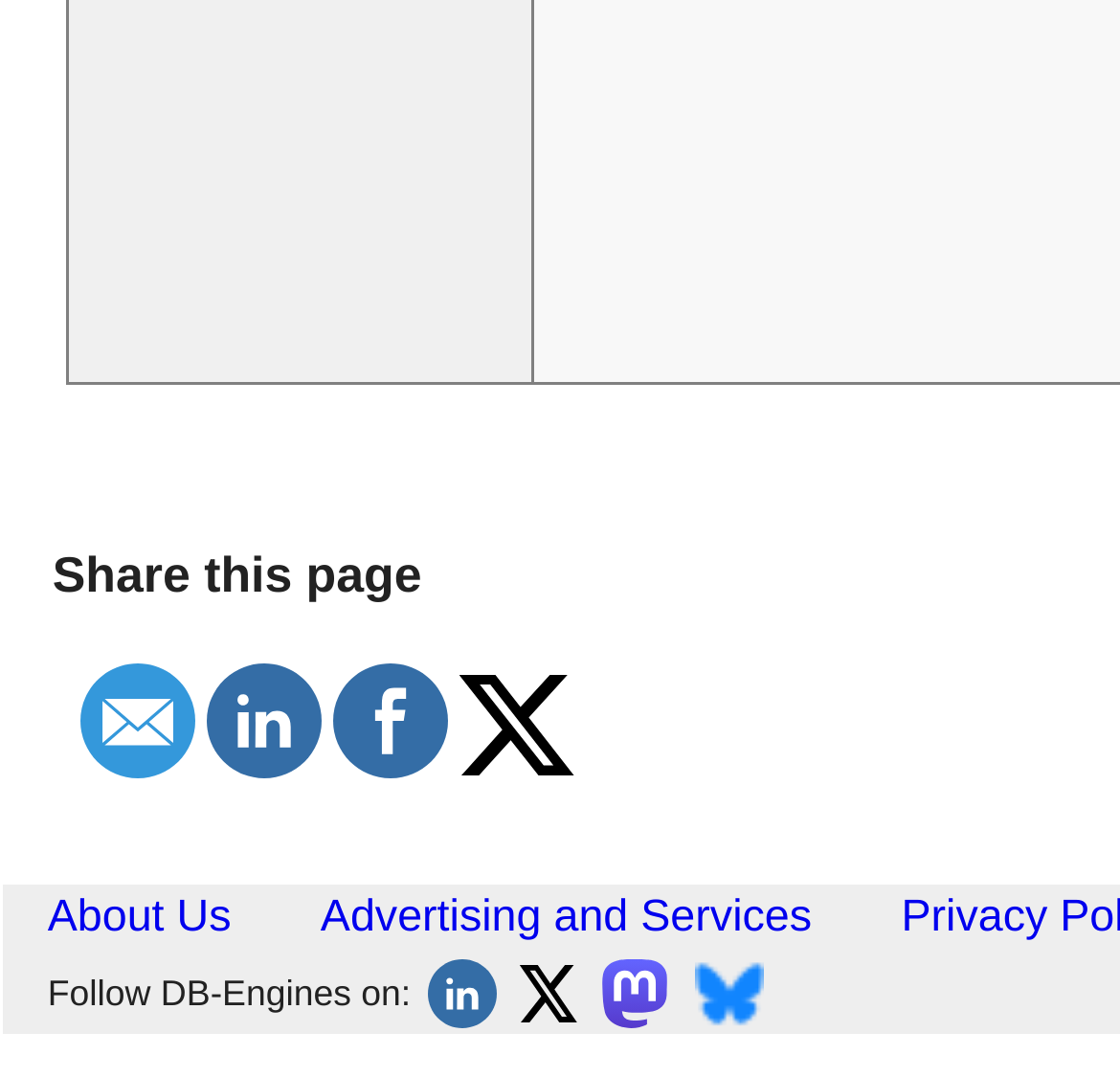Based on the image, provide a detailed response to the question:
What is the position of the 'Tweet' link relative to the 'Share on Facebook' link?

According to the bounding box coordinates, the 'Tweet' link has a y1 value of 0.686, which is smaller than the y1 value of 0.686 of the 'Share on Facebook' link, indicating that the 'Tweet' link is positioned above the 'Share on Facebook' link.